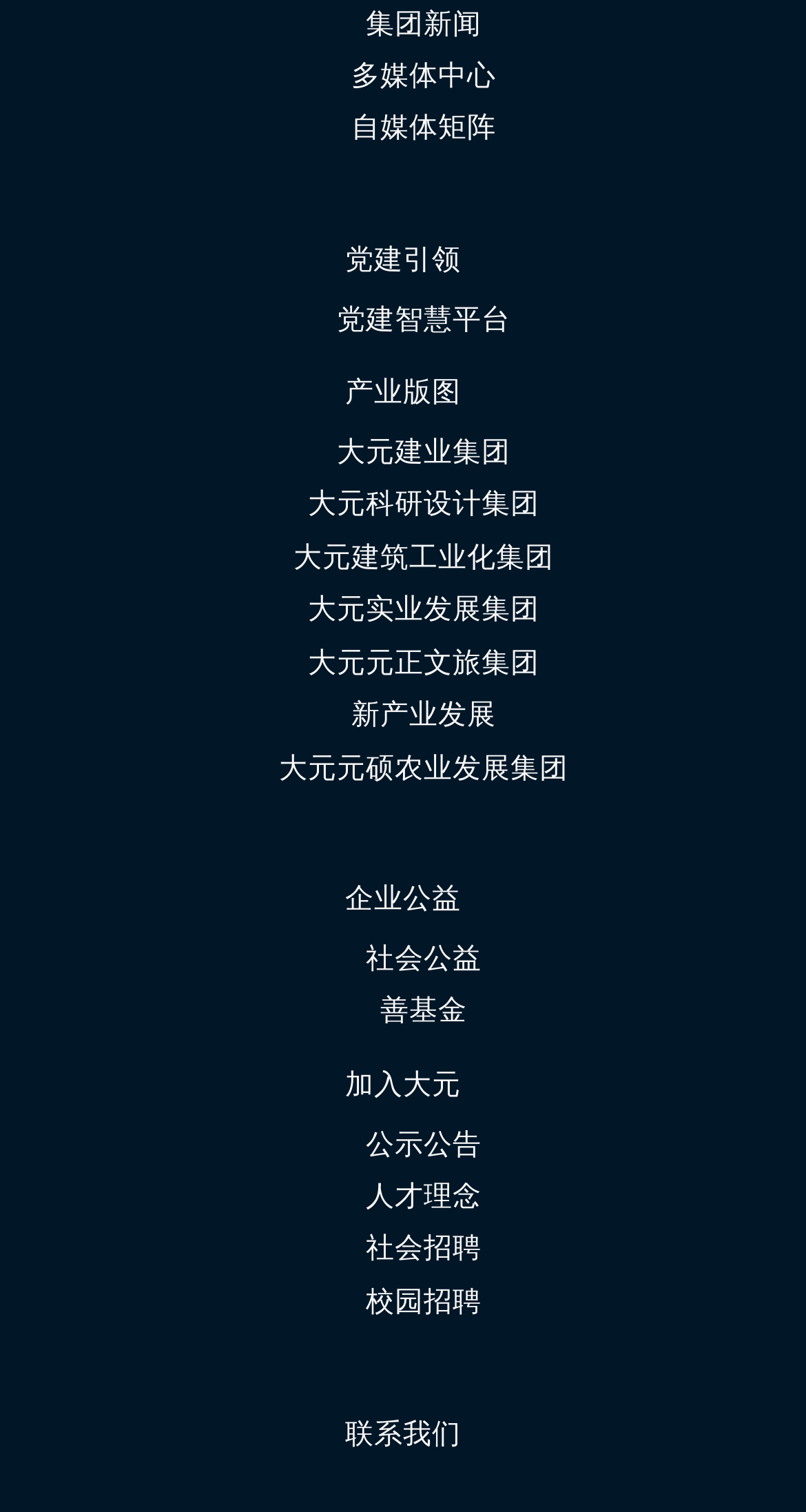Determine the bounding box coordinates for the area you should click to complete the following instruction: "Explore 'Fitness' topic".

None